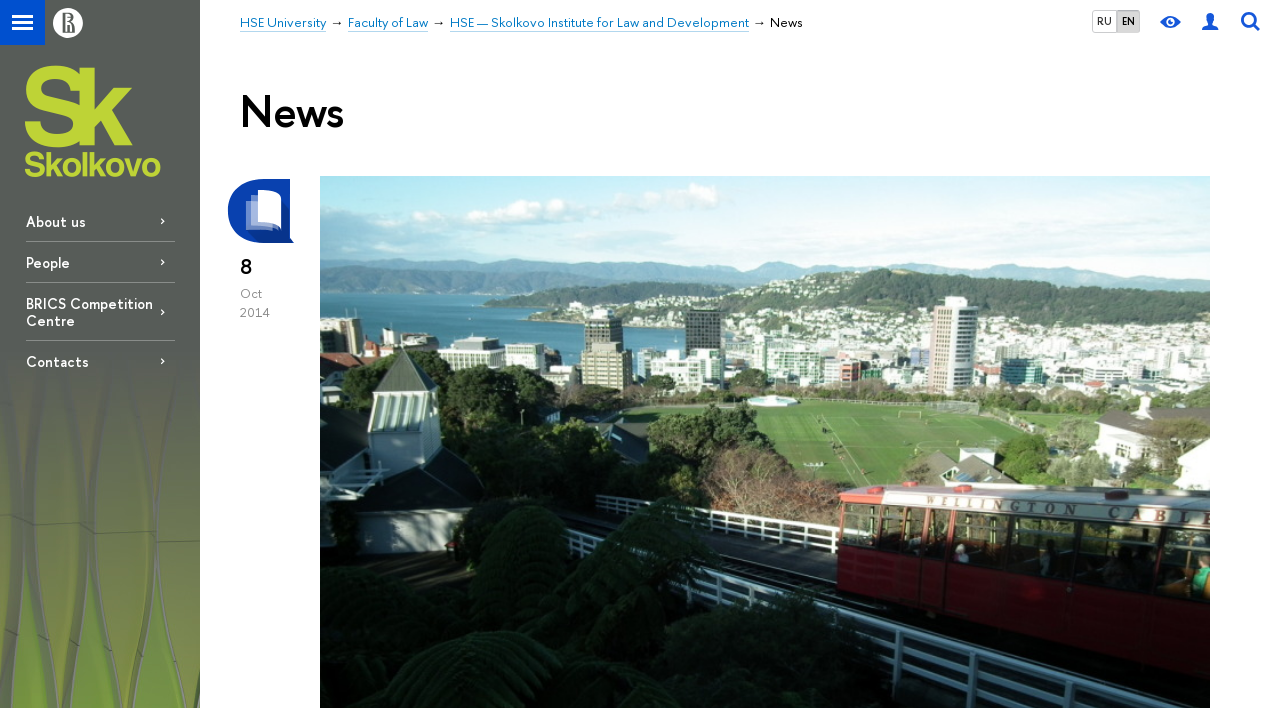Please identify the bounding box coordinates of the element that needs to be clicked to execute the following command: "Switch to Russian language". Provide the bounding box using four float numbers between 0 and 1, formatted as [left, top, right, bottom].

[0.854, 0.016, 0.872, 0.045]